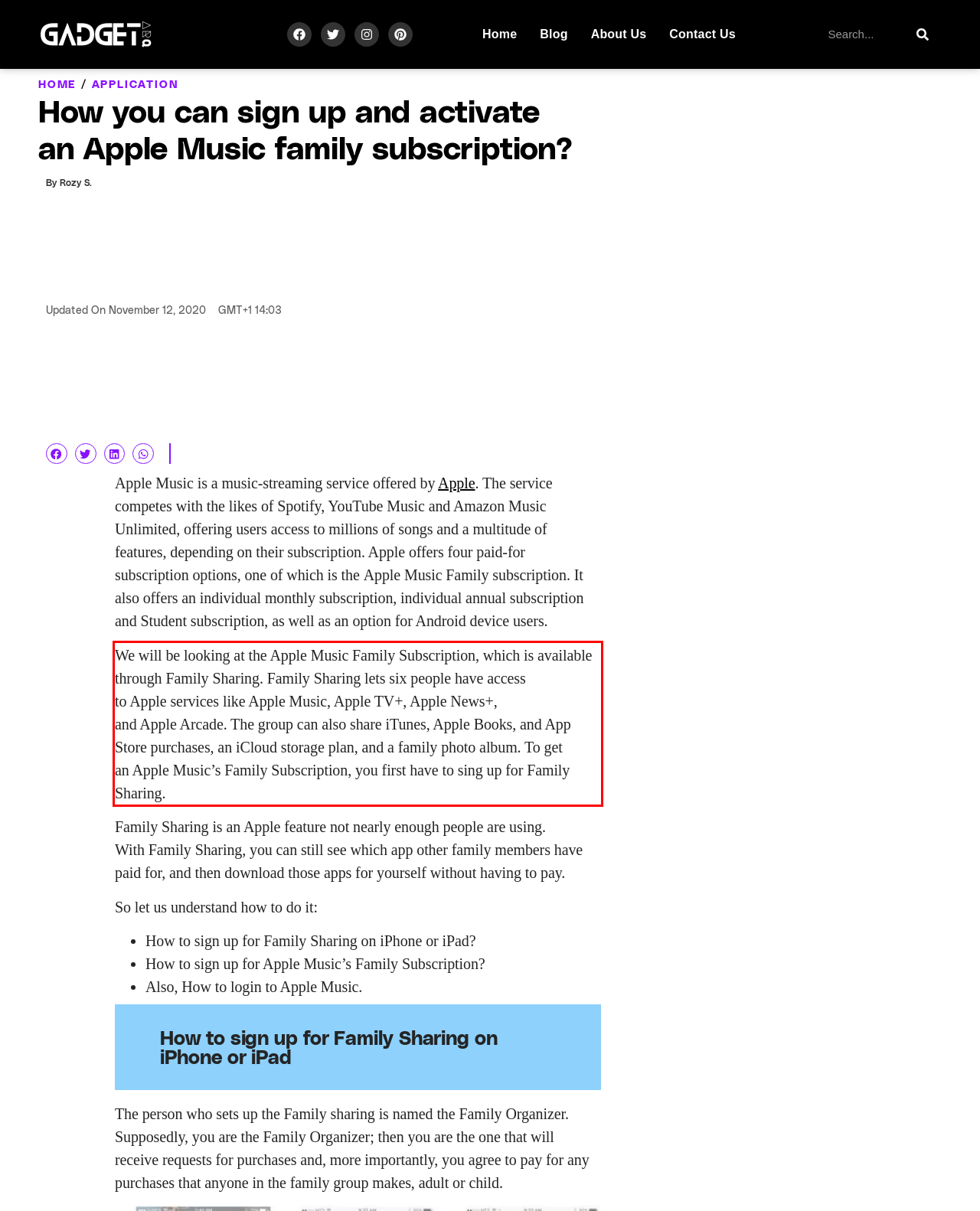Using the webpage screenshot, recognize and capture the text within the red bounding box.

We will be looking at the Apple Music Family Subscription, which is available through Family Sharing. Family Sharing lets six people have access to Apple services like Apple Music, Apple TV+, Apple News+, and Apple Arcade. The group can also share iTunes, Apple Books, and App Store purchases, an iCloud storage plan, and a family photo album. To get an Apple Music’s Family Subscription, you first have to sing up for Family Sharing.